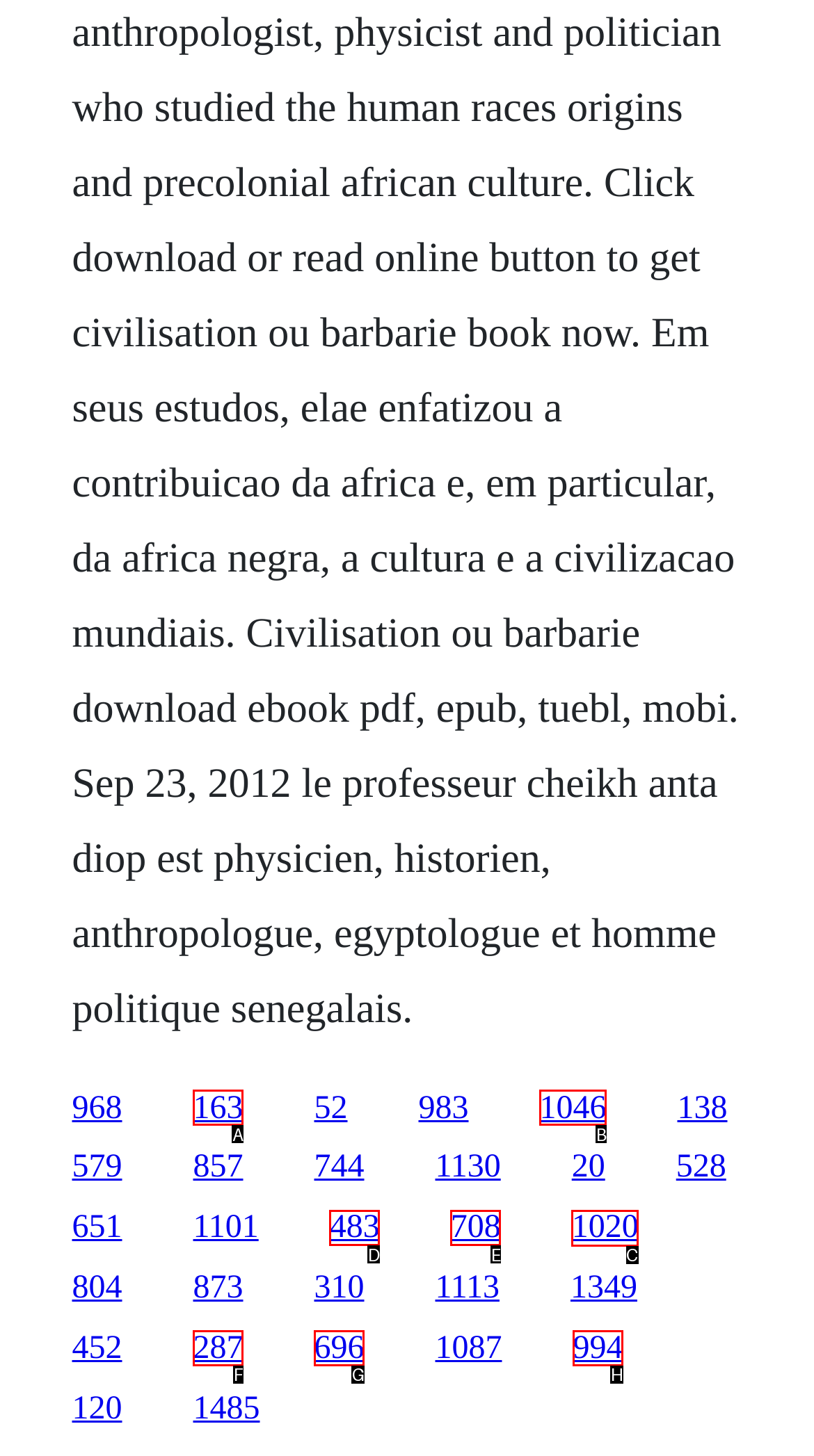Select the HTML element to finish the task: access the ninth link Reply with the letter of the correct option.

C